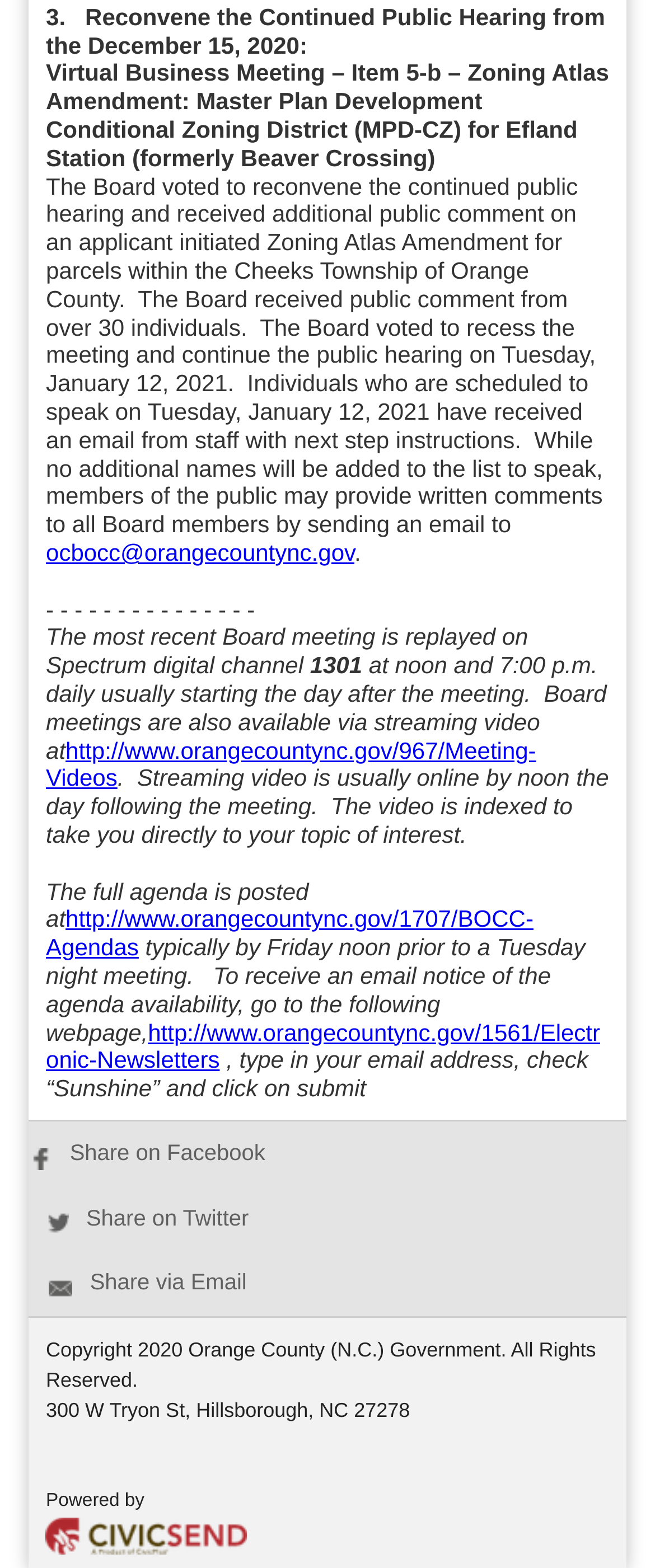What is the channel number for replaying the Board meeting on Spectrum?
Answer the question with a detailed explanation, including all necessary information.

The channel number is mentioned in the StaticText element with ID 186, which states that the Board meeting is replayed on Spectrum digital channel 1301.